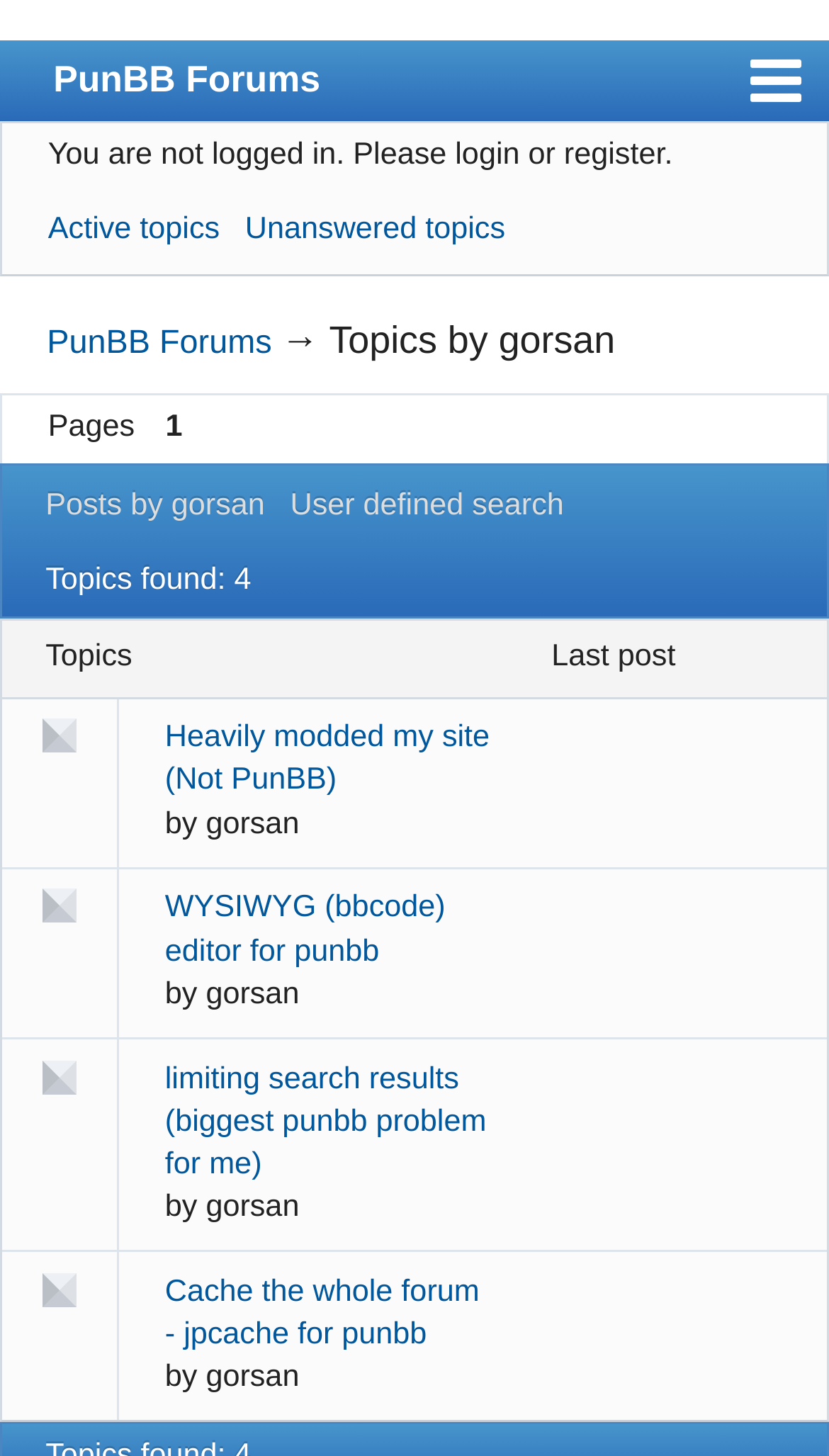Who is the author of the topic 'Heavily modded my site (Not PunBB)'?
Please utilize the information in the image to give a detailed response to the question.

The answer can be found in the static text 'by gorsan' which is located below the heading 'Heavily modded my site (Not PunBB)', indicating the author of the topic.